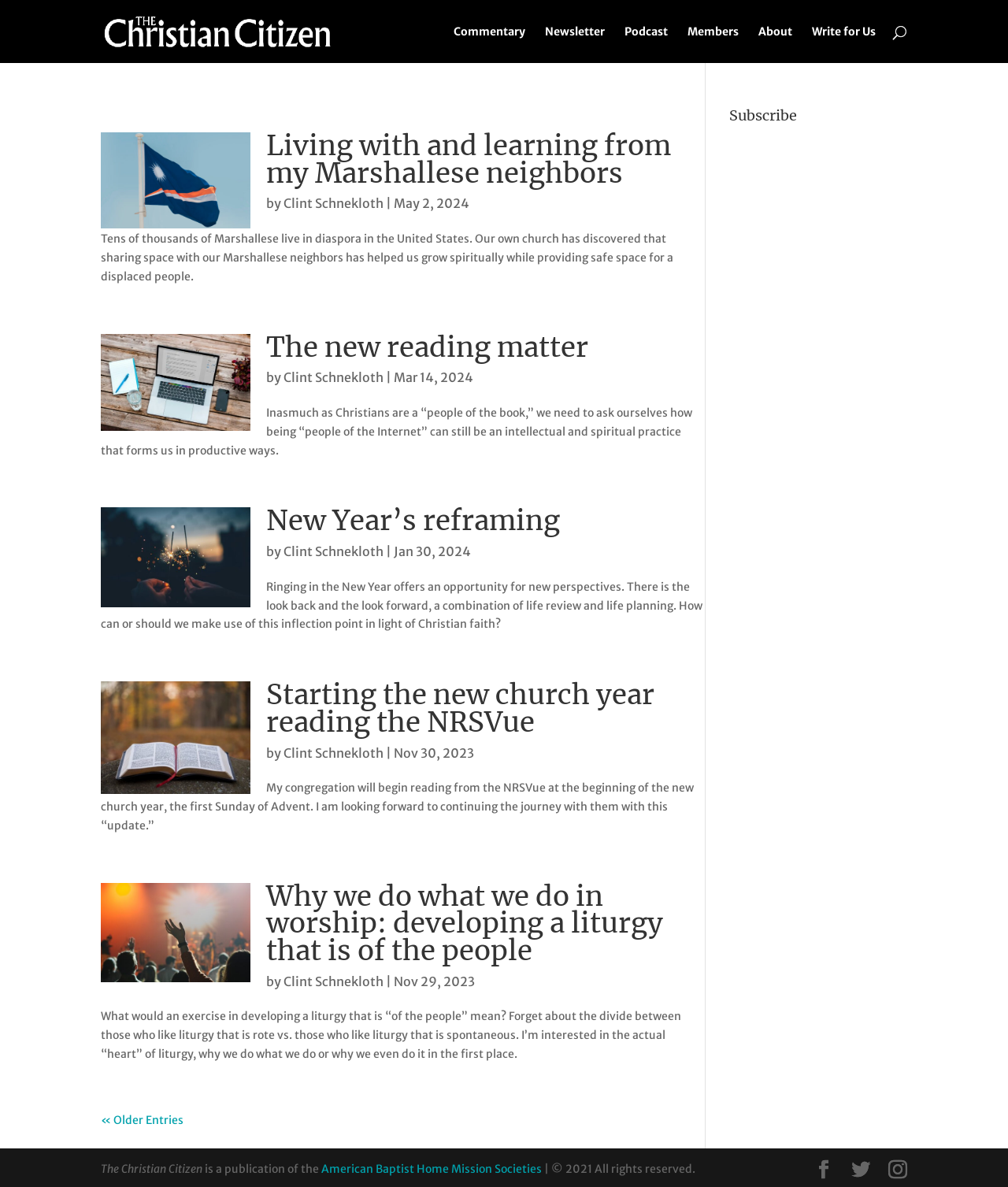Specify the bounding box coordinates of the region I need to click to perform the following instruction: "Read the article 'Living with and learning from my Marshallese neighbors'". The coordinates must be four float numbers in the range of 0 to 1, i.e., [left, top, right, bottom].

[0.264, 0.108, 0.666, 0.16]